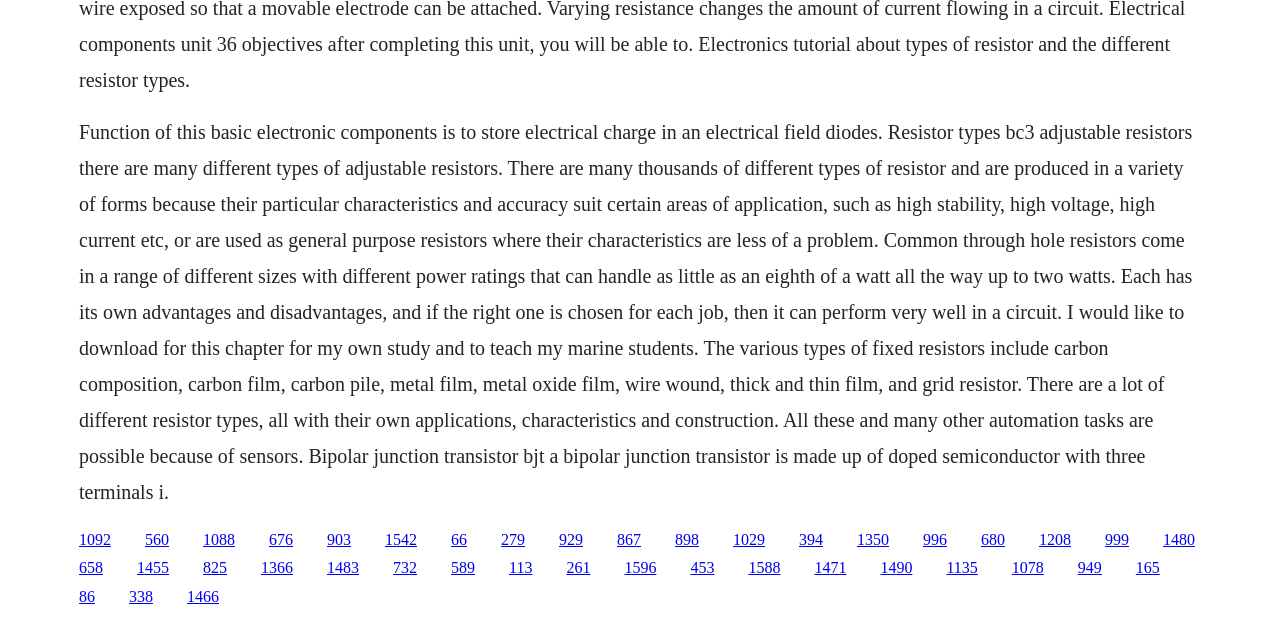Please answer the following question using a single word or phrase: 
What is the main topic of this webpage?

Electronic components